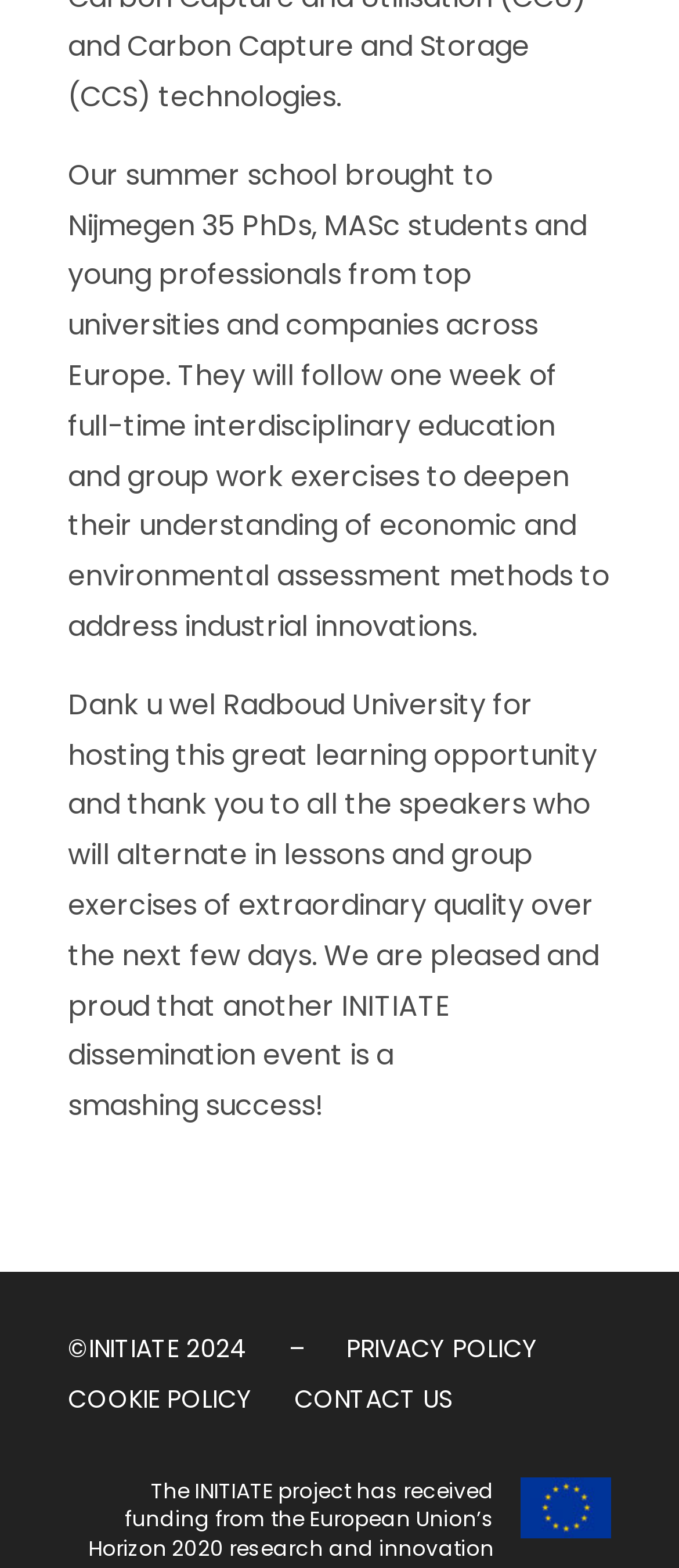Review the image closely and give a comprehensive answer to the question: How many students attended the summer school?

The answer can be found in the first paragraph of text, which states 'Our summer school brought to Nijmegen 35 PhDs, MASc students and young professionals from top universities and companies across Europe.'